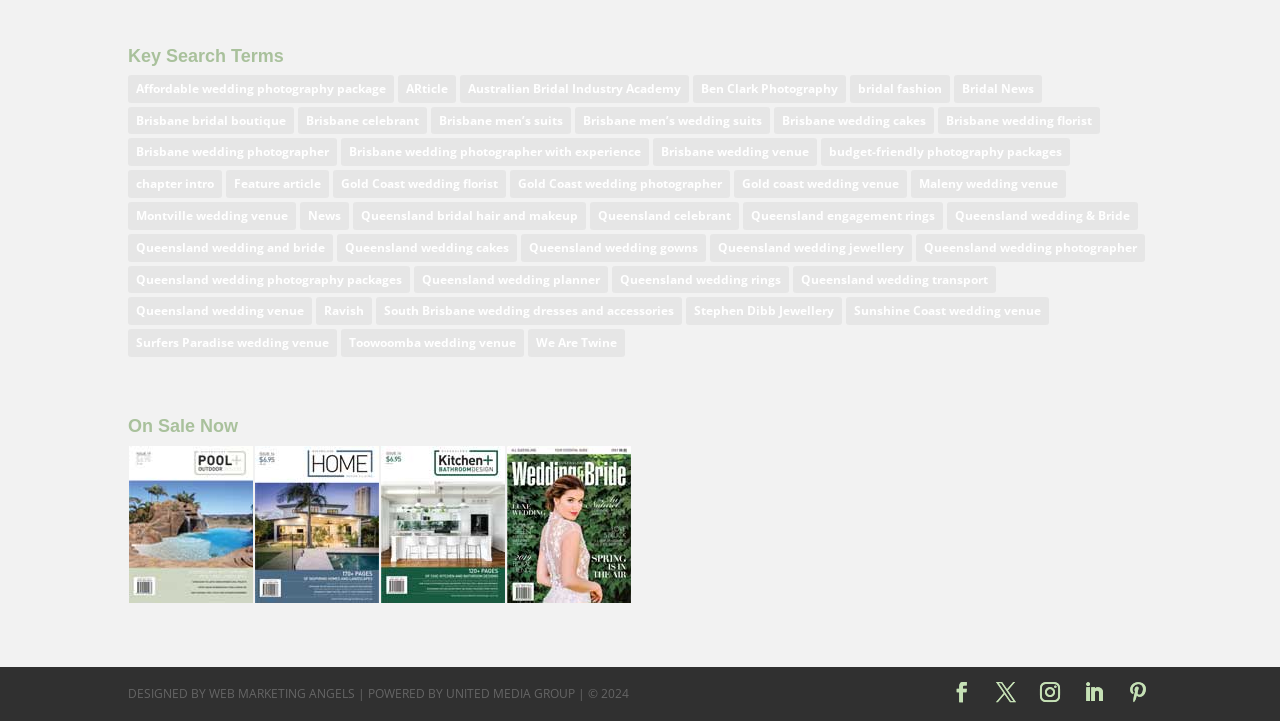Determine the bounding box coordinates of the region I should click to achieve the following instruction: "Explore 'Queensland wedding and bride'". Ensure the bounding box coordinates are four float numbers between 0 and 1, i.e., [left, top, right, bottom].

[0.1, 0.324, 0.26, 0.363]